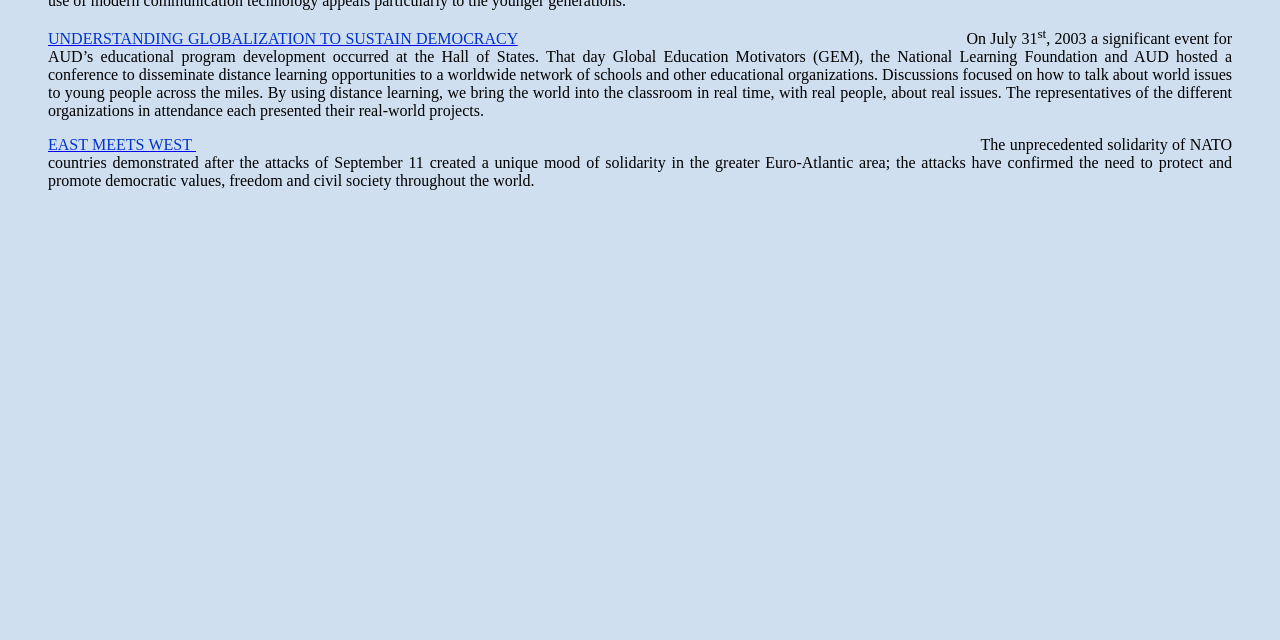Identify the bounding box for the UI element specified in this description: "EAST MEETS WEST". The coordinates must be four float numbers between 0 and 1, formatted as [left, top, right, bottom].

[0.038, 0.212, 0.153, 0.239]